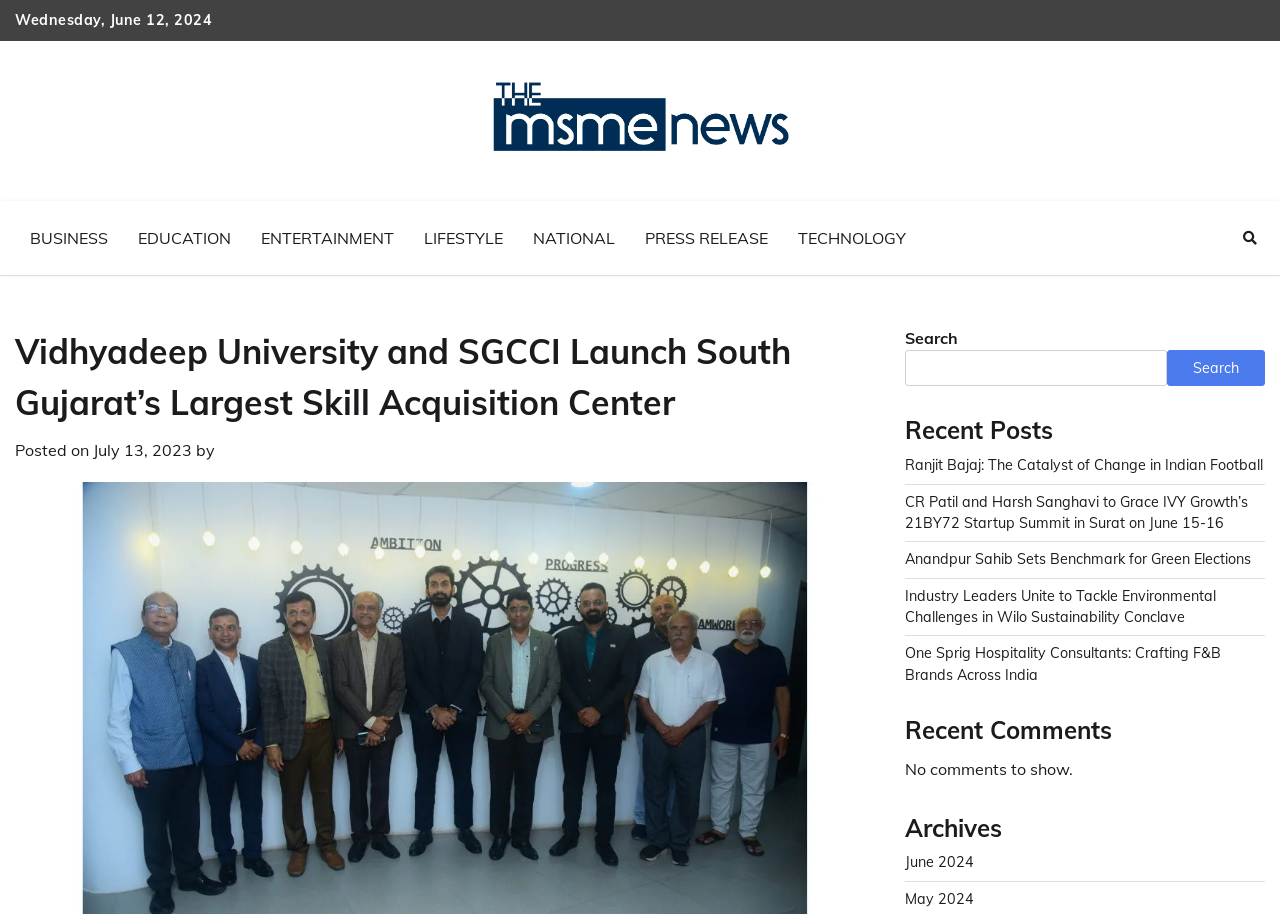Provide a brief response to the question below using a single word or phrase: 
What is the title of the first recent post?

Ranjit Bajaj: The Catalyst of Change in Indian Football